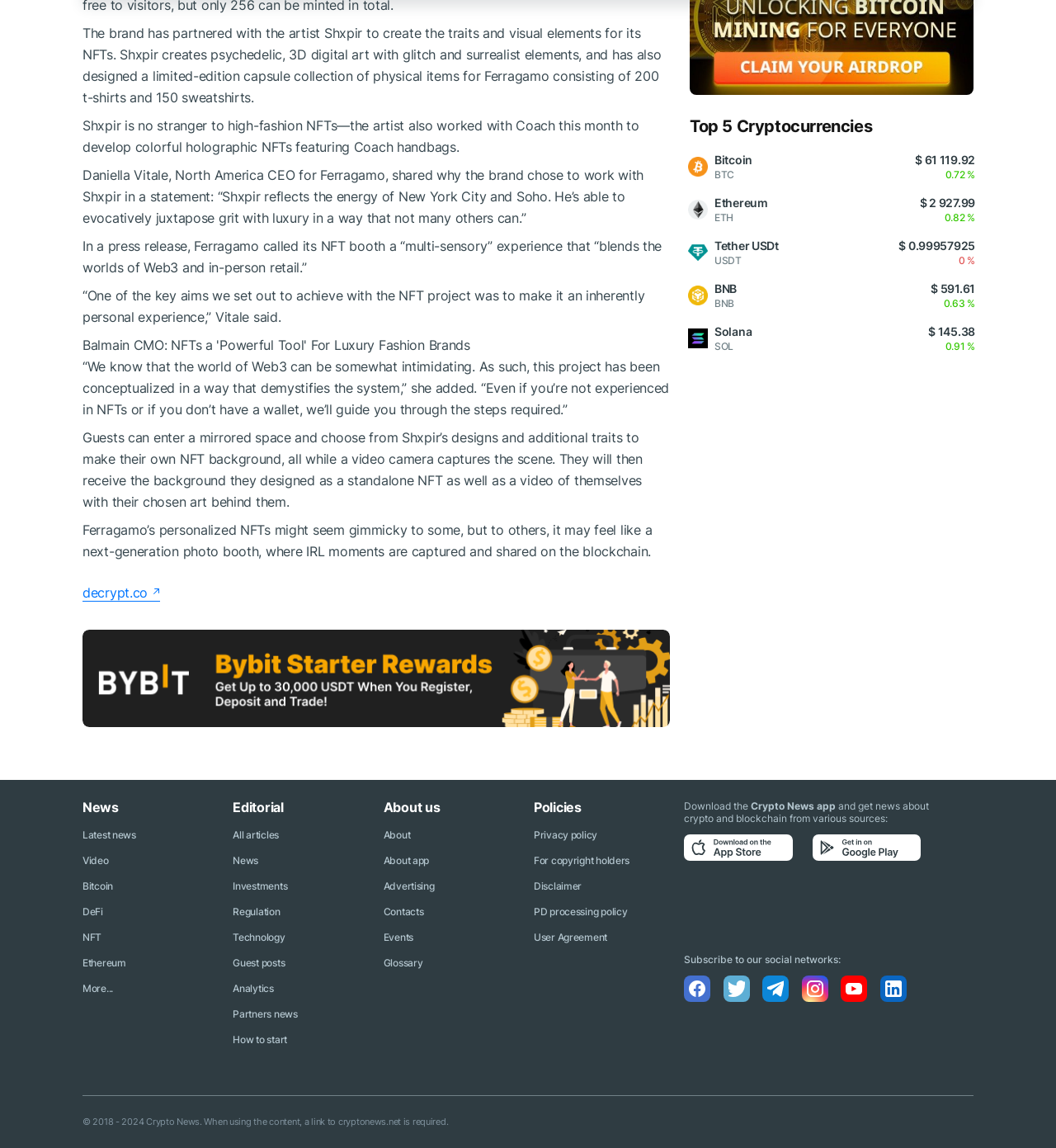Identify the bounding box coordinates for the element you need to click to achieve the following task: "Click on the link to decrypt.co". Provide the bounding box coordinates as four float numbers between 0 and 1, in the form [left, top, right, bottom].

[0.078, 0.509, 0.152, 0.524]